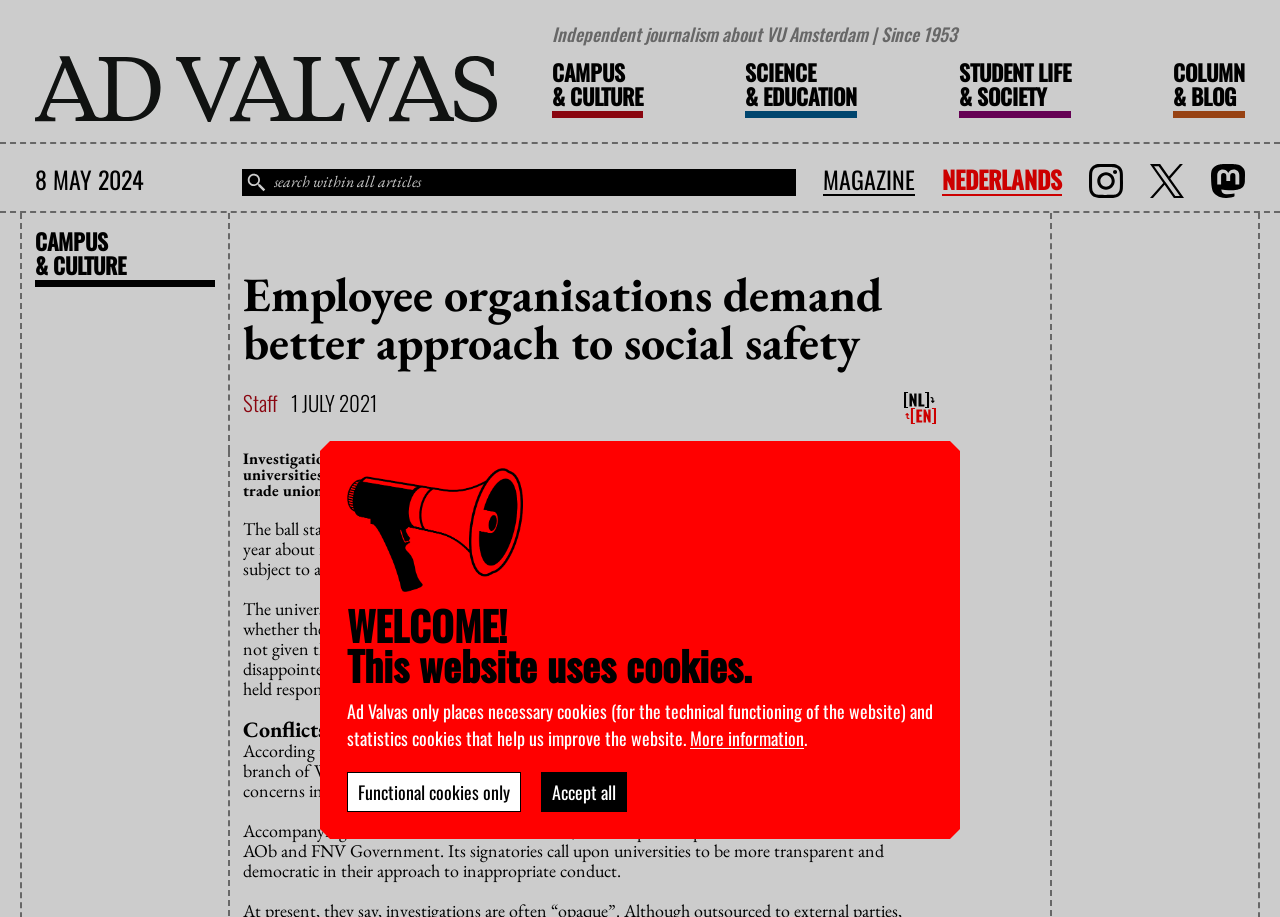Provide the bounding box coordinates of the section that needs to be clicked to accomplish the following instruction: "Go to CAMPUS & CULTURE."

[0.431, 0.065, 0.502, 0.128]